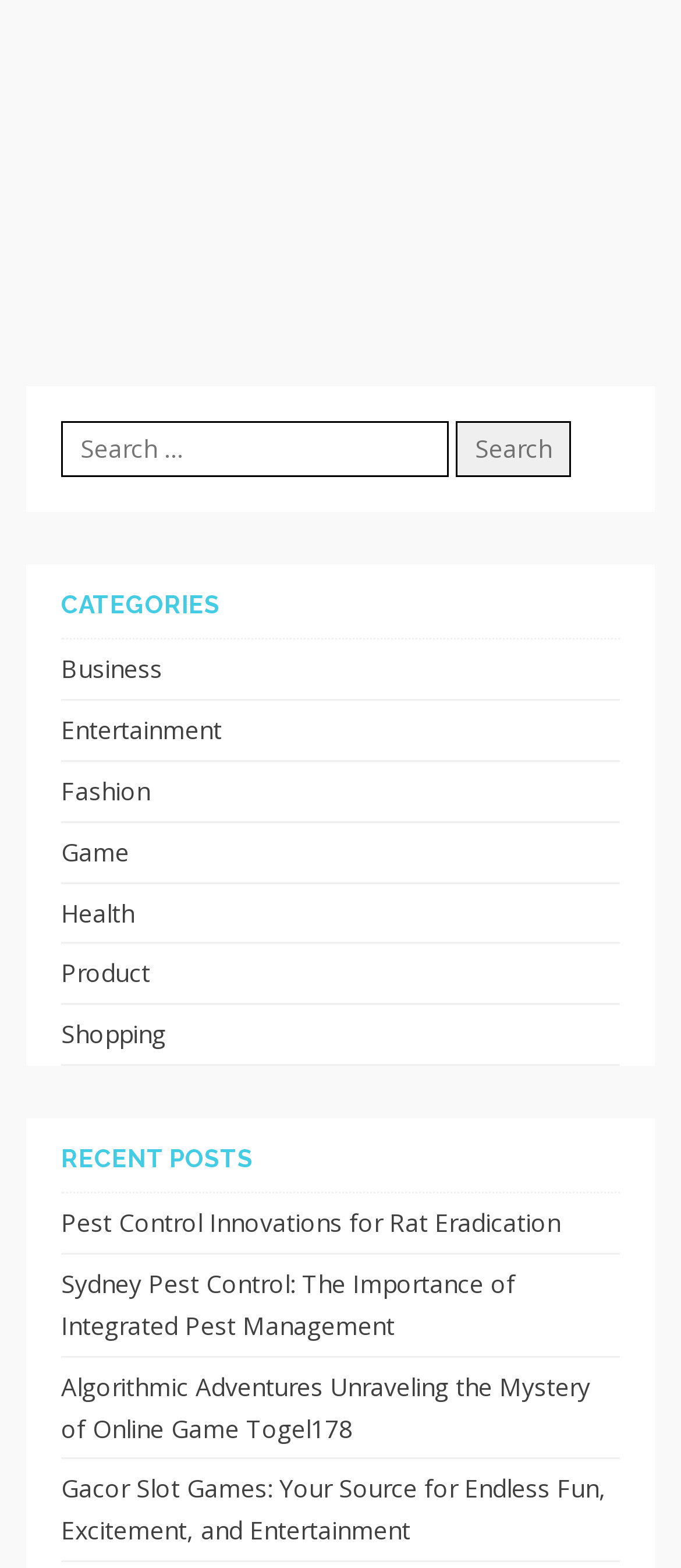Analyze the image and deliver a detailed answer to the question: What is the first category listed?

I looked at the links under the 'CATEGORIES' heading and found the first one, which is 'Business'.